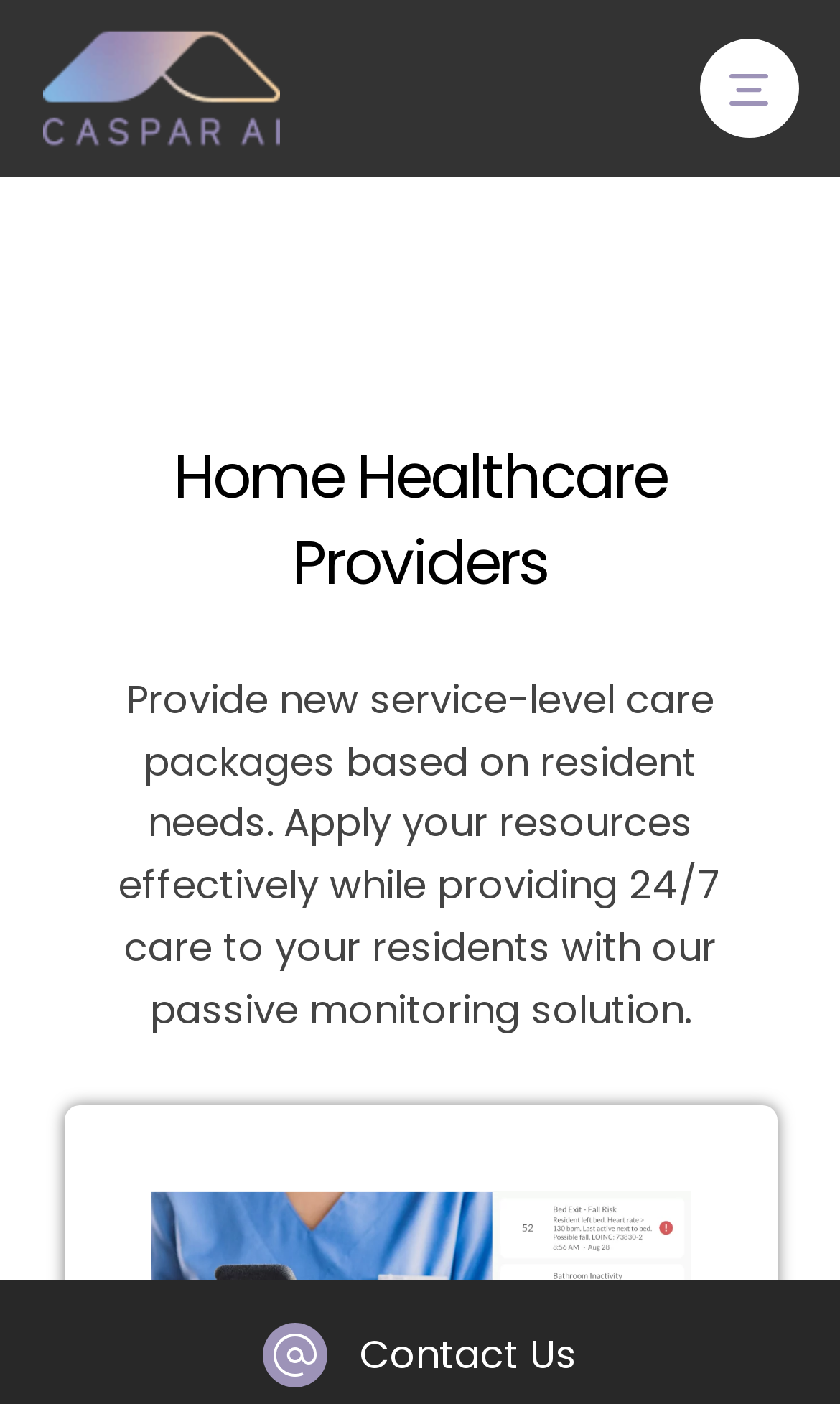What type of care is being provided?
Use the image to answer the question with a single word or phrase.

24/7 care